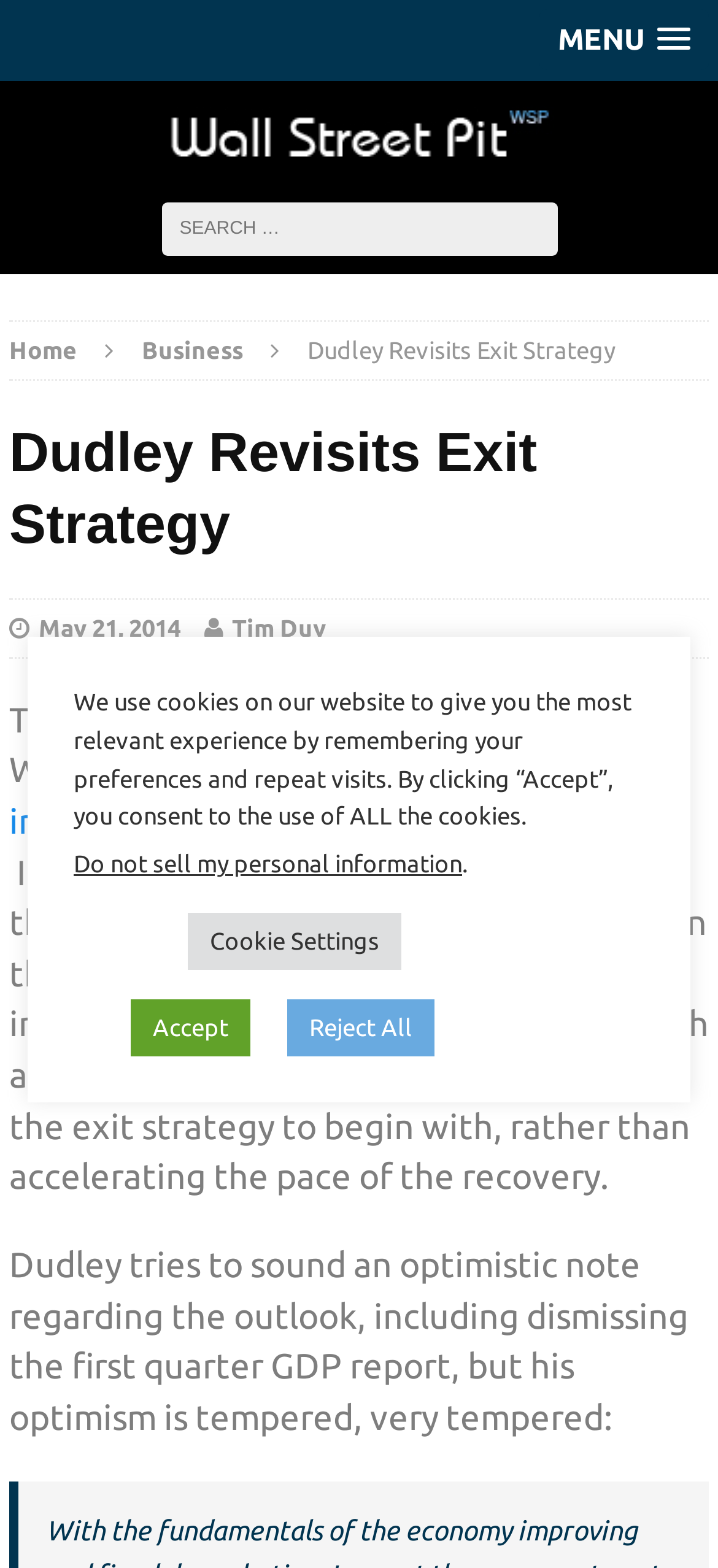Identify the bounding box coordinates for the element that needs to be clicked to fulfill this instruction: "Go to the Home page". Provide the coordinates in the format of four float numbers between 0 and 1: [left, top, right, bottom].

[0.013, 0.215, 0.108, 0.231]